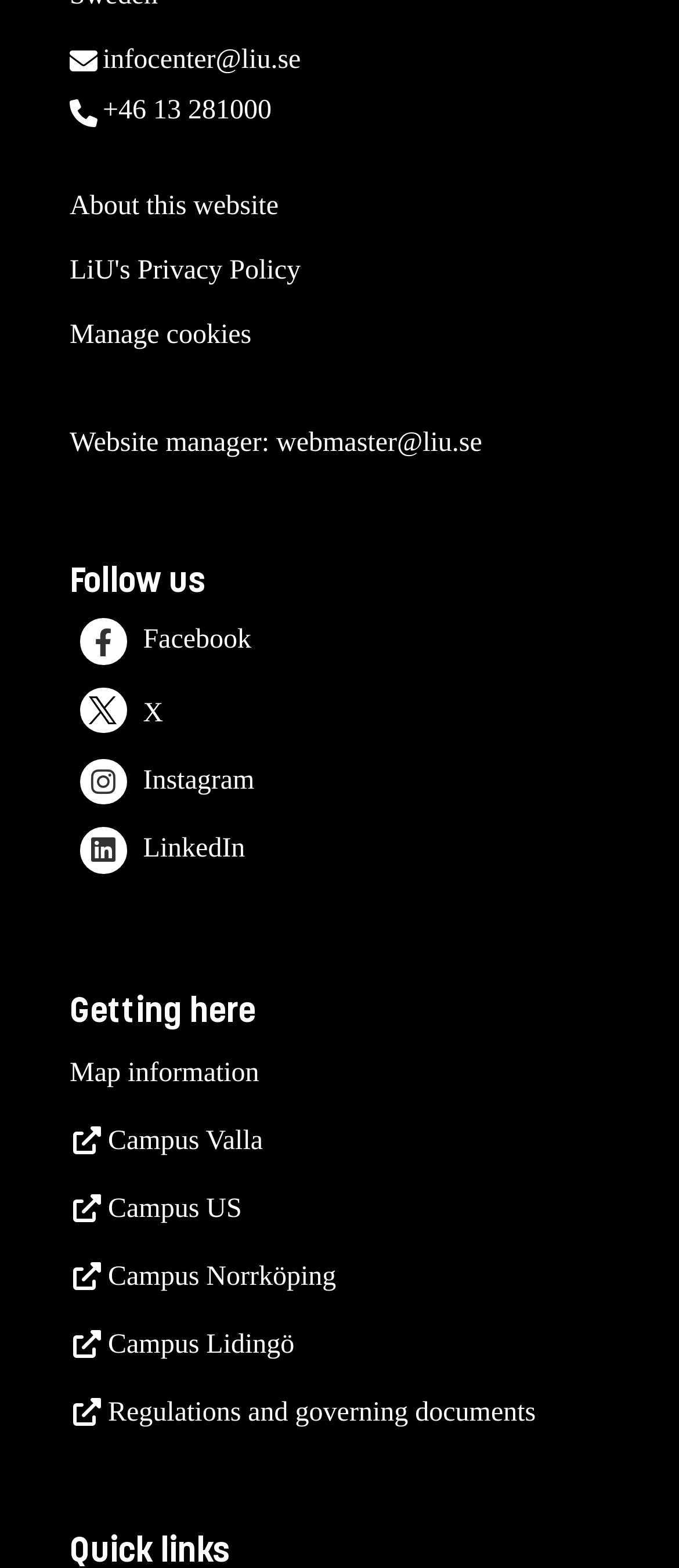Identify and provide the bounding box coordinates of the UI element described: "Regulations and governing documents". The coordinates should be formatted as [left, top, right, bottom], with each number being a float between 0 and 1.

[0.103, 0.892, 0.789, 0.911]